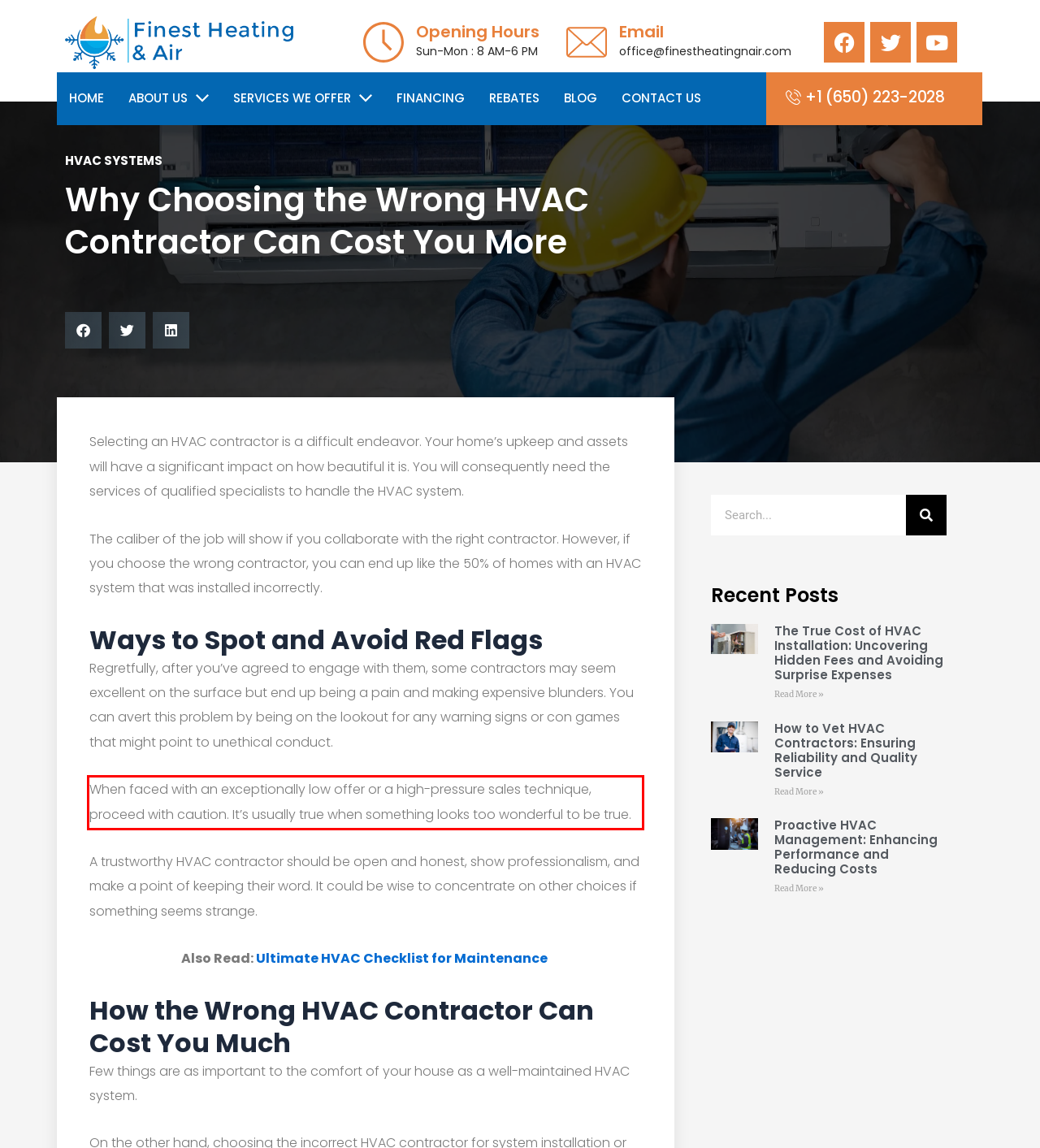Given a webpage screenshot, locate the red bounding box and extract the text content found inside it.

When faced with an exceptionally low offer or a high-pressure sales technique, proceed with caution. It’s usually true when something looks too wonderful to be true.